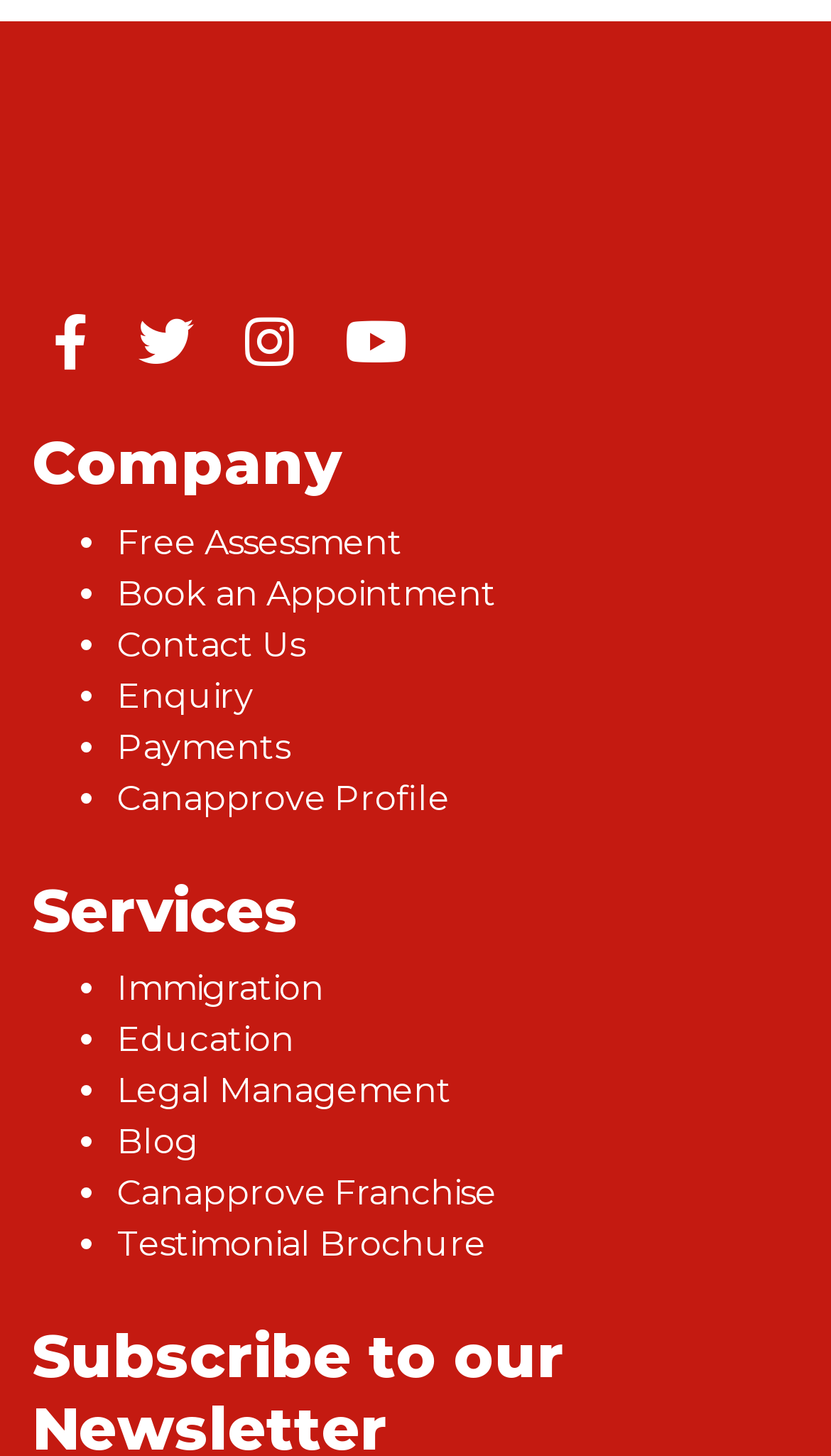Specify the bounding box coordinates of the element's area that should be clicked to execute the given instruction: "Book an appointment". The coordinates should be four float numbers between 0 and 1, i.e., [left, top, right, bottom].

[0.141, 0.386, 0.597, 0.428]